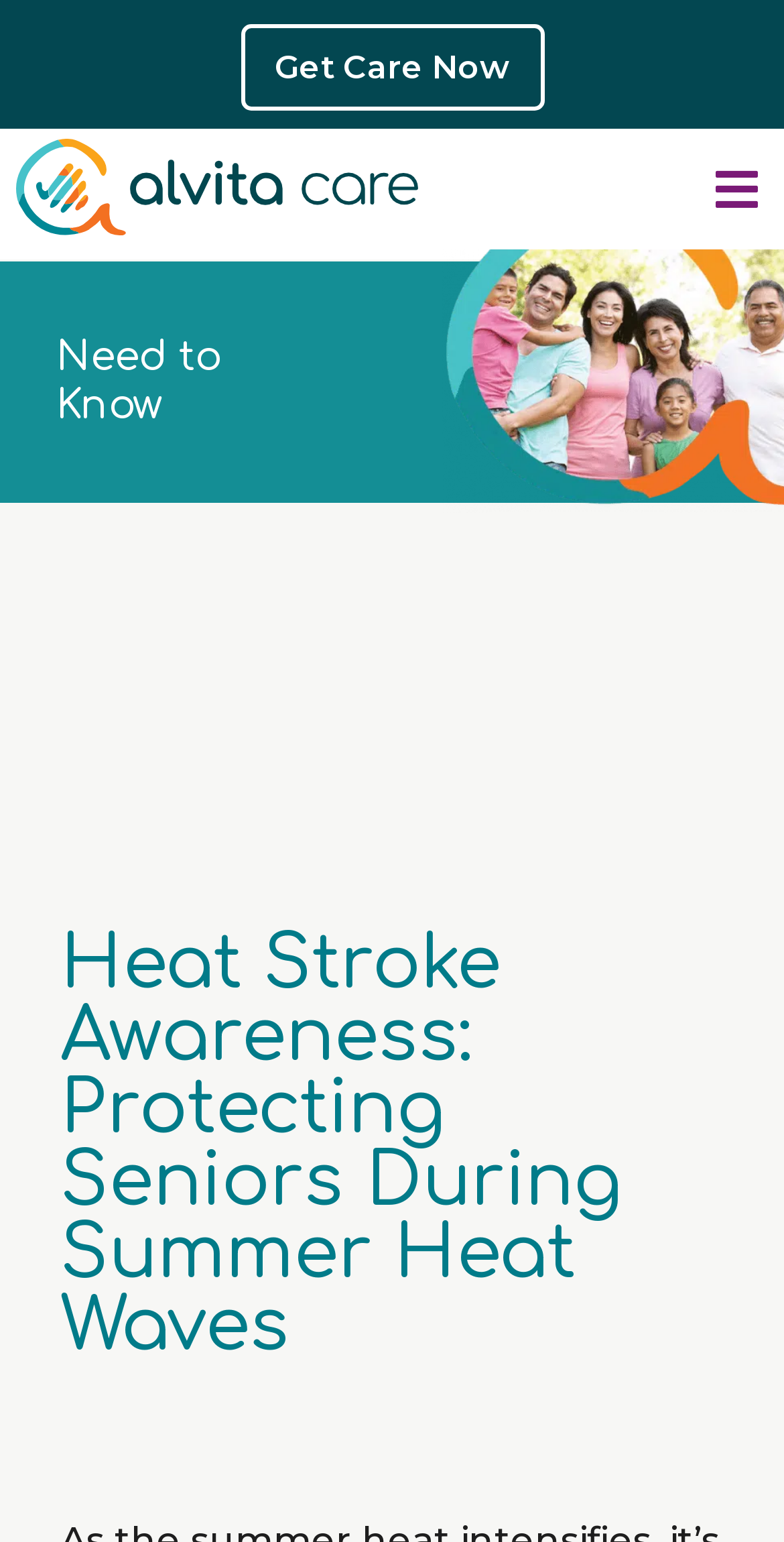Give a concise answer using one word or a phrase to the following question:
What is the purpose of the webpage?

Heat stroke awareness